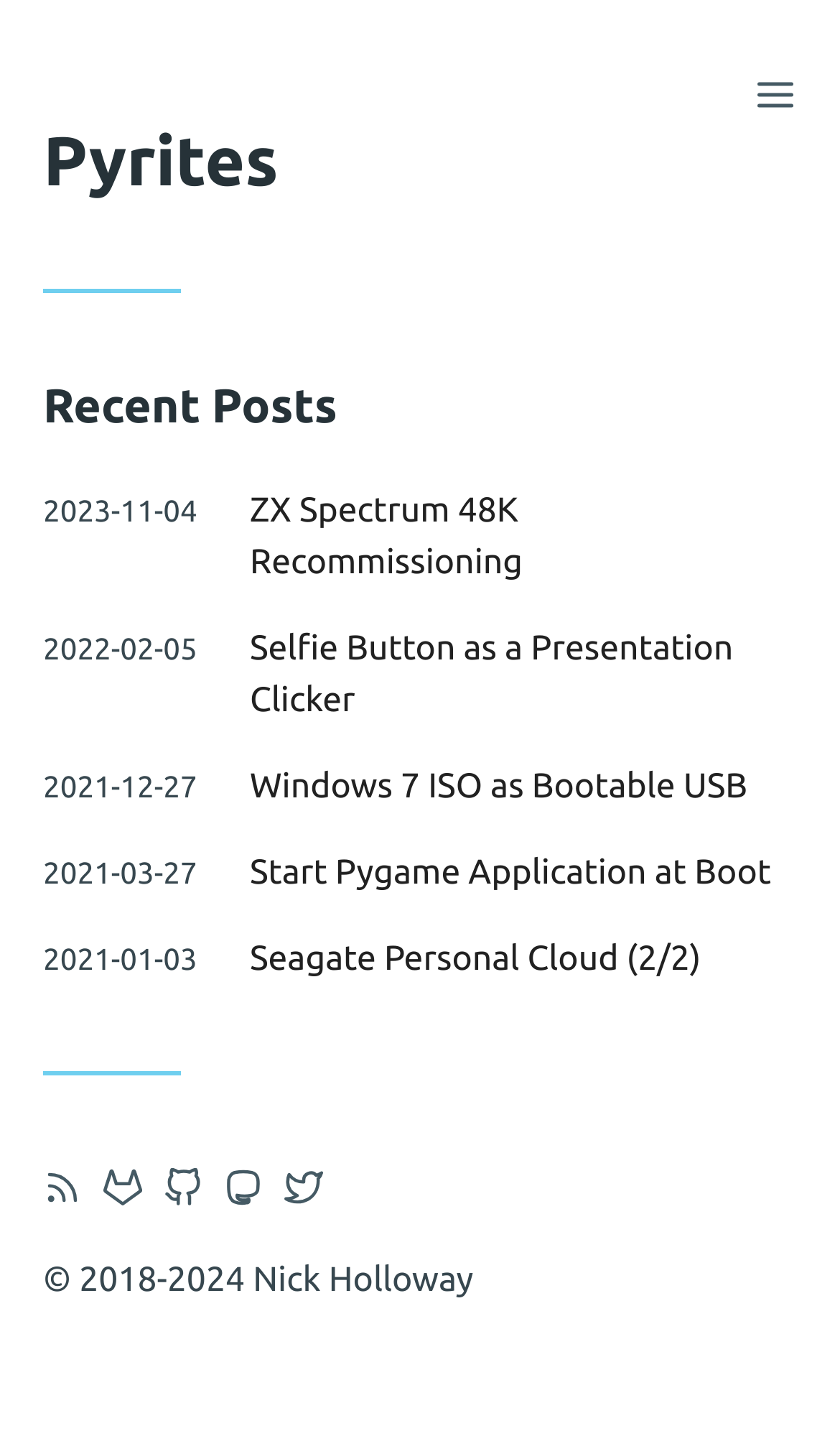Please determine the bounding box coordinates of the clickable area required to carry out the following instruction: "Read post about ZX Spectrum 48K Recommissioning". The coordinates must be four float numbers between 0 and 1, represented as [left, top, right, bottom].

[0.297, 0.343, 0.622, 0.406]